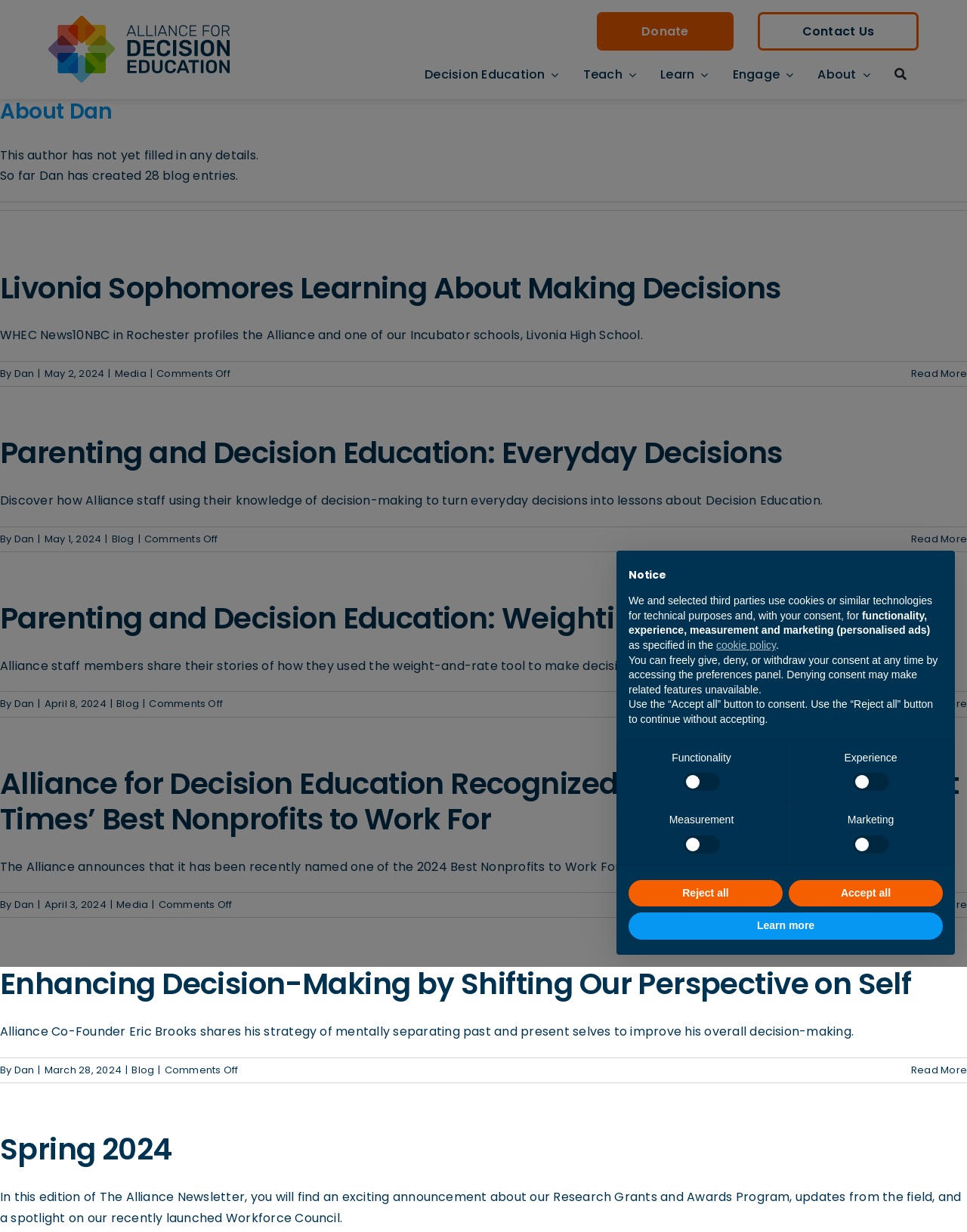Identify the bounding box coordinates for the region to click in order to carry out this instruction: "Search for something". Provide the coordinates using four float numbers between 0 and 1, formatted as [left, top, right, bottom].

[0.925, 0.041, 0.938, 0.08]